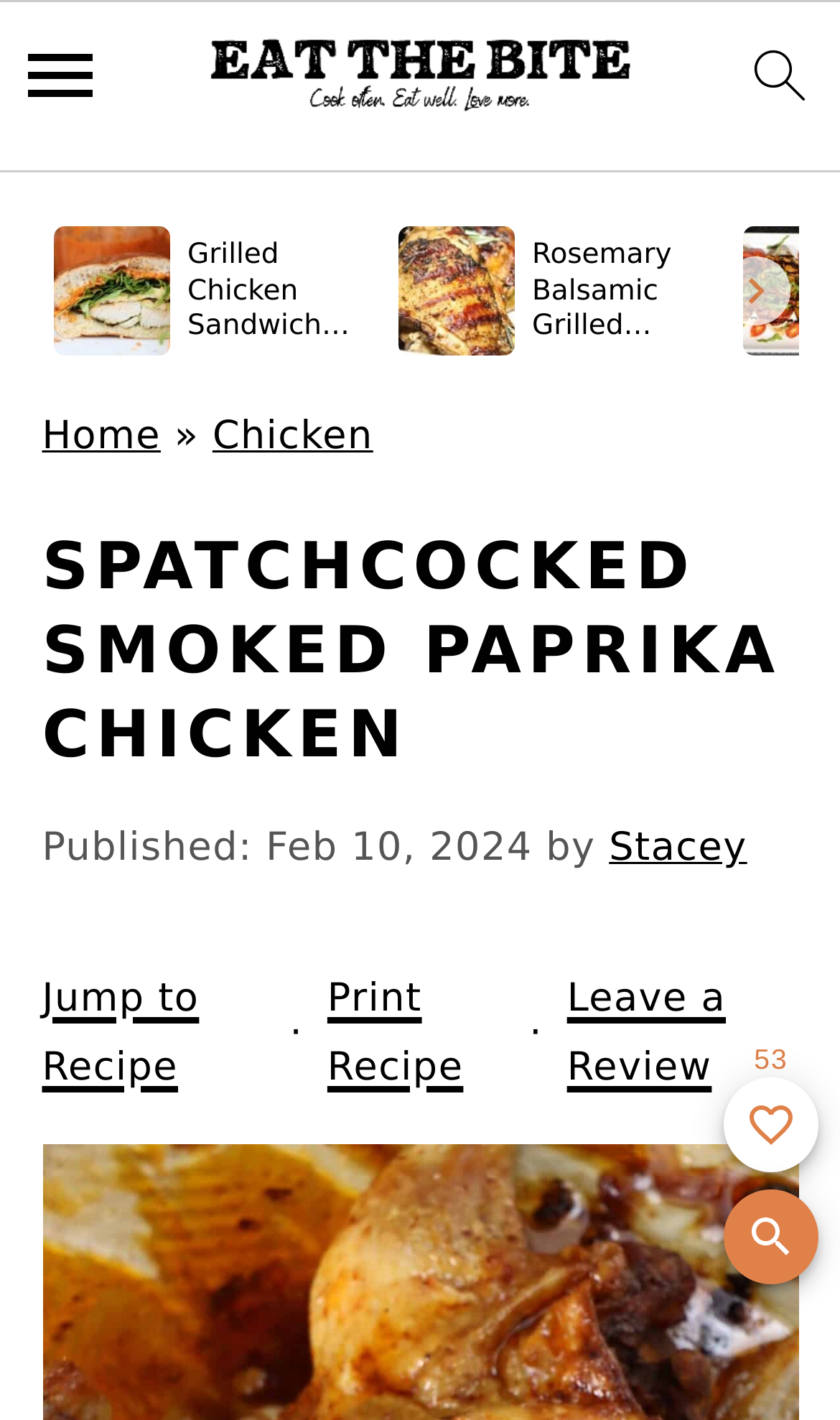Please find and provide the title of the webpage.

SPATCHCOCKED SMOKED PAPRIKA CHICKEN